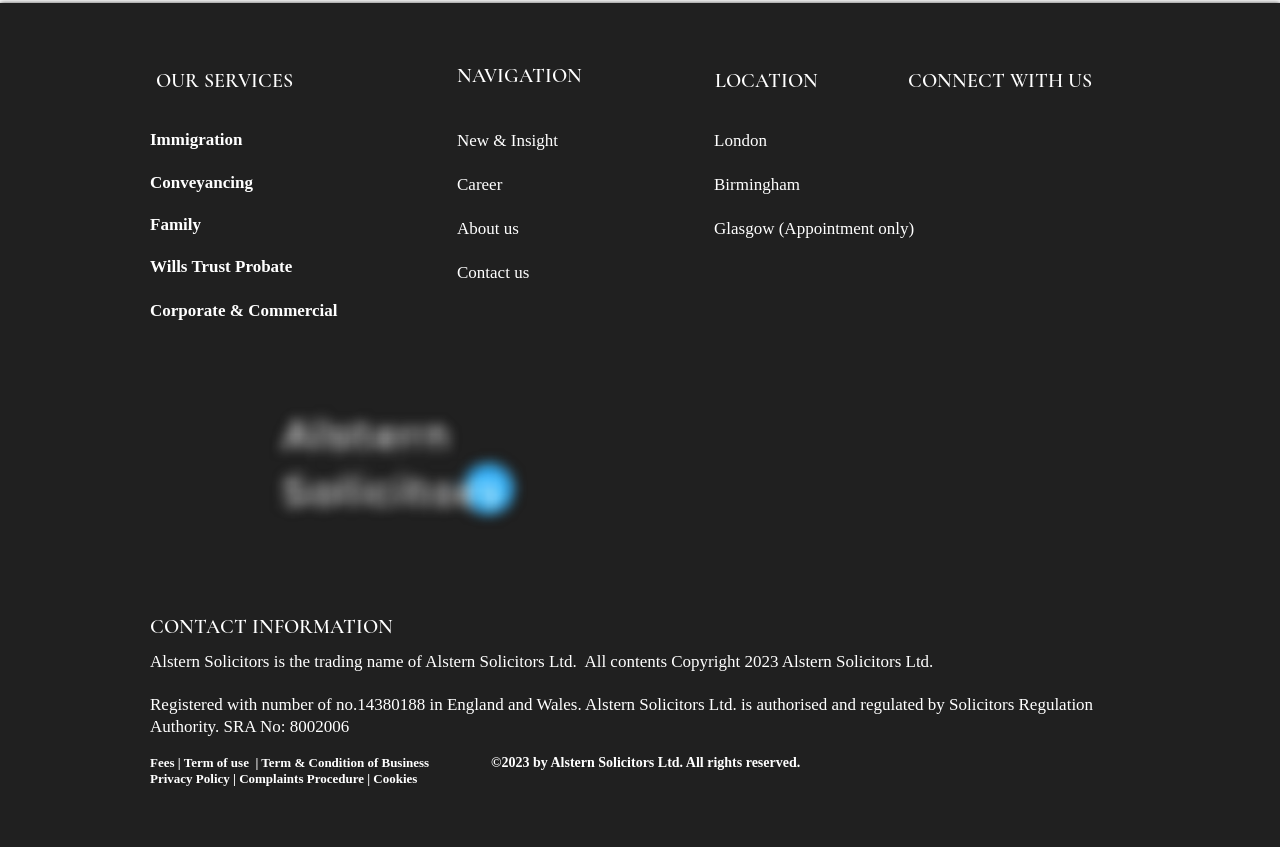Given the content of the image, can you provide a detailed answer to the question?
What is the location of the Glasgow office?

I found the answer by looking at the 'LOCATION' section, where it lists the locations of the law firm's offices. The Glasgow office is listed as 'Appointment only'.